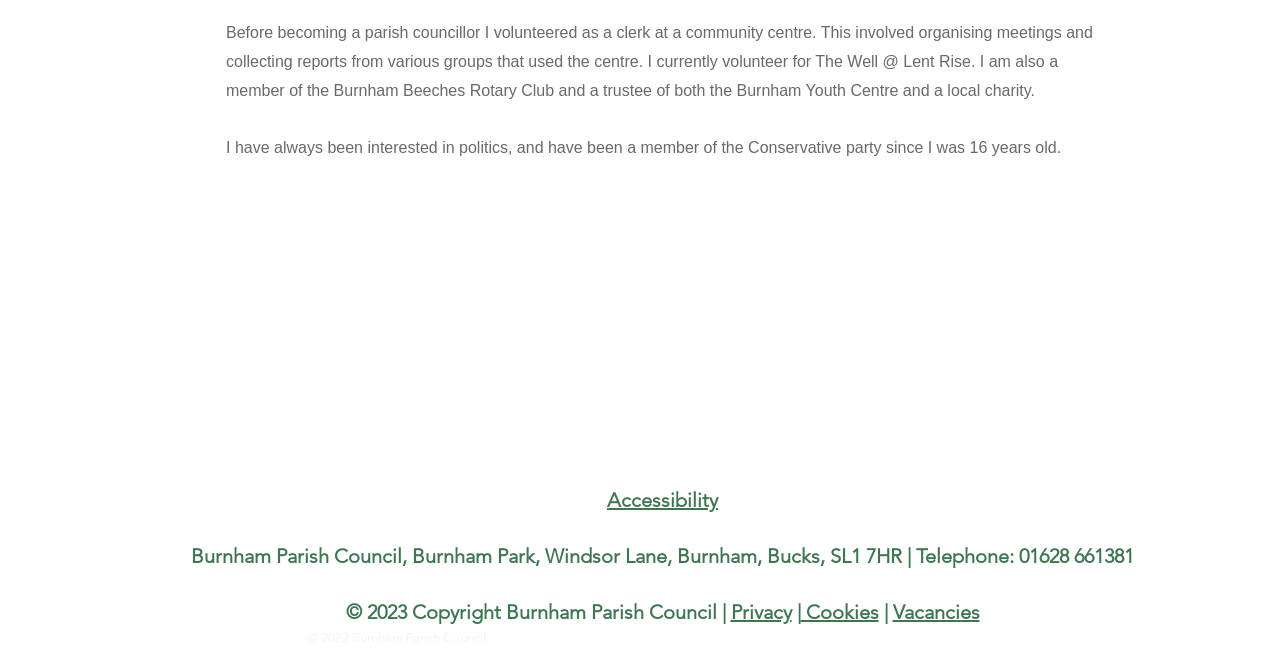Using the webpage screenshot, find the UI element described by aria-label="Instagram". Provide the bounding box coordinates in the format (top-left x, top-left y, bottom-right x, bottom-right y), ensuring all values are floating point numbers between 0 and 1.

[0.696, 0.954, 0.712, 0.986]